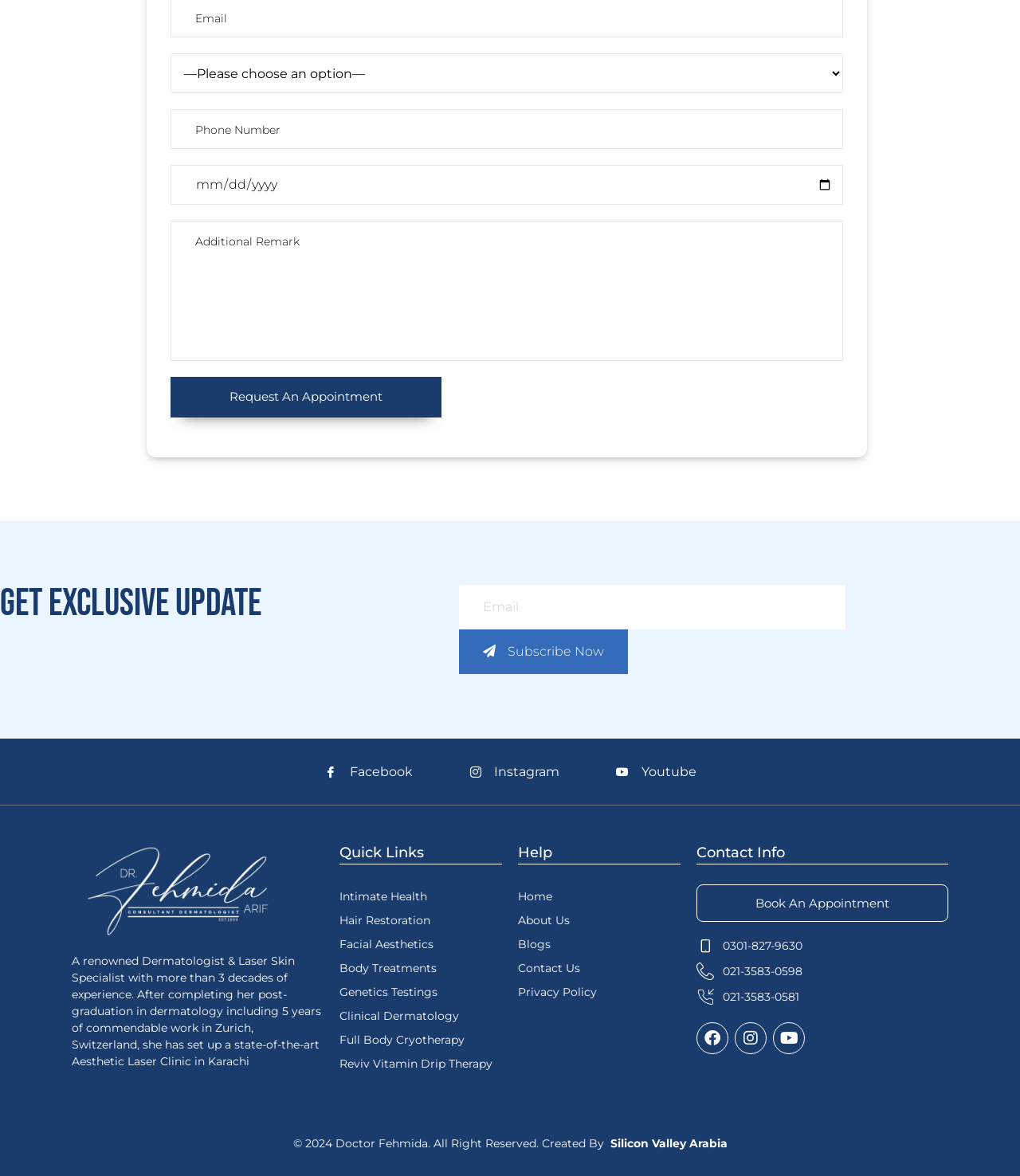Locate the bounding box coordinates of the clickable region necessary to complete the following instruction: "Enter phone number". Provide the coordinates in the format of four float numbers between 0 and 1, i.e., [left, top, right, bottom].

[0.167, 0.093, 0.827, 0.127]